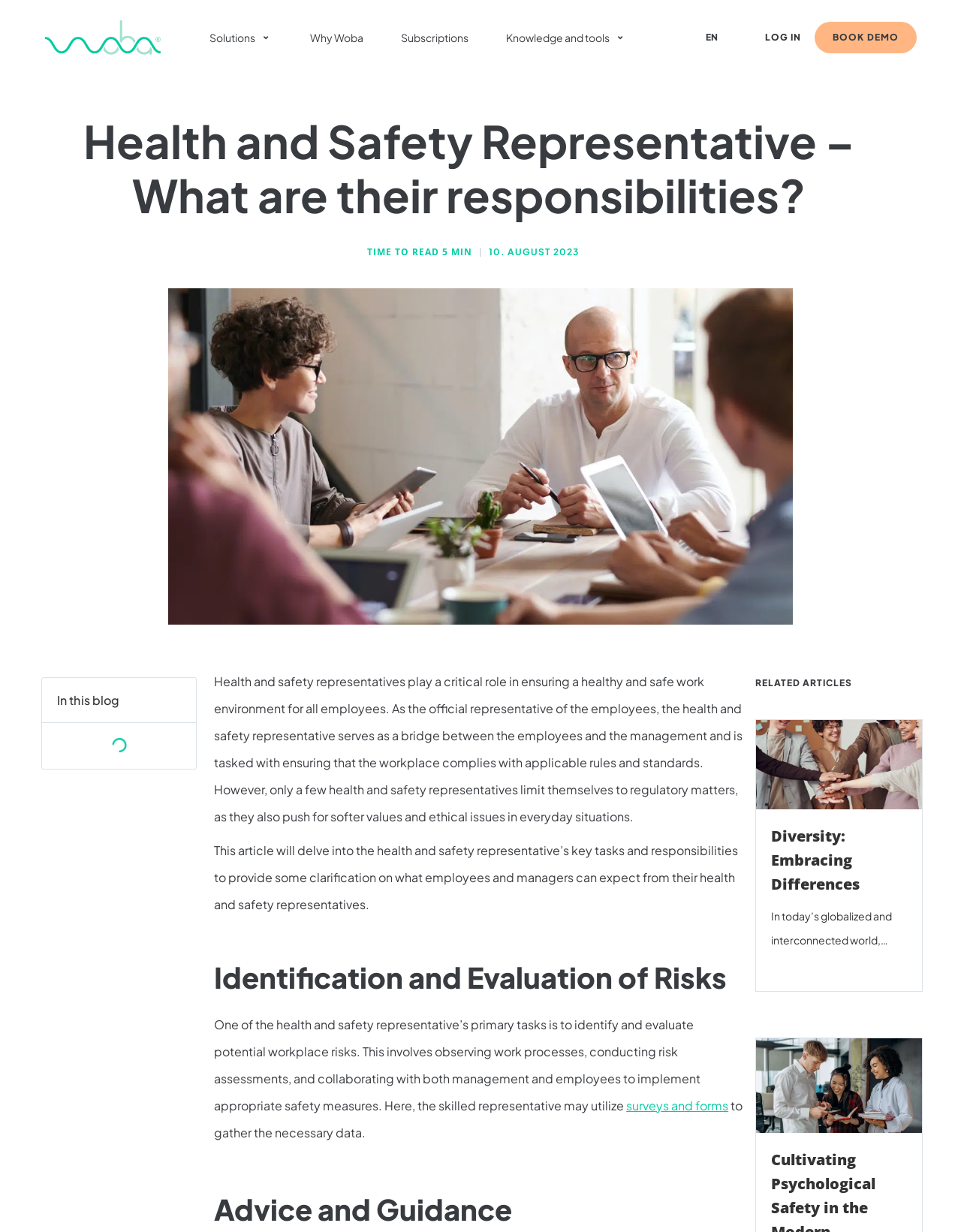What is the purpose of a health and safety representative?
Please use the visual content to give a single word or phrase answer.

Ensure a healthy and safe work environment